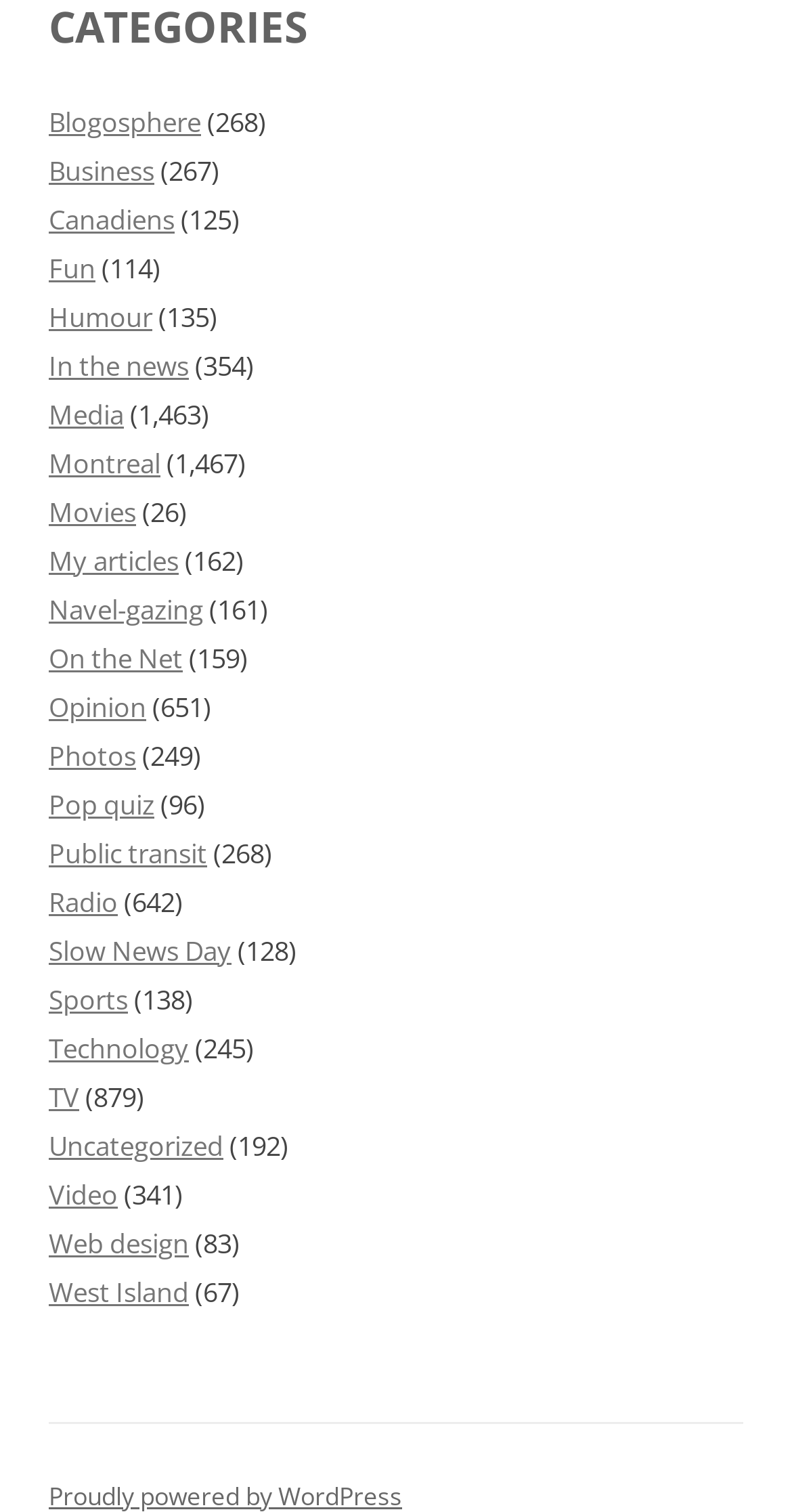Find the bounding box coordinates of the UI element according to this description: "Uncategorized".

[0.062, 0.745, 0.282, 0.769]